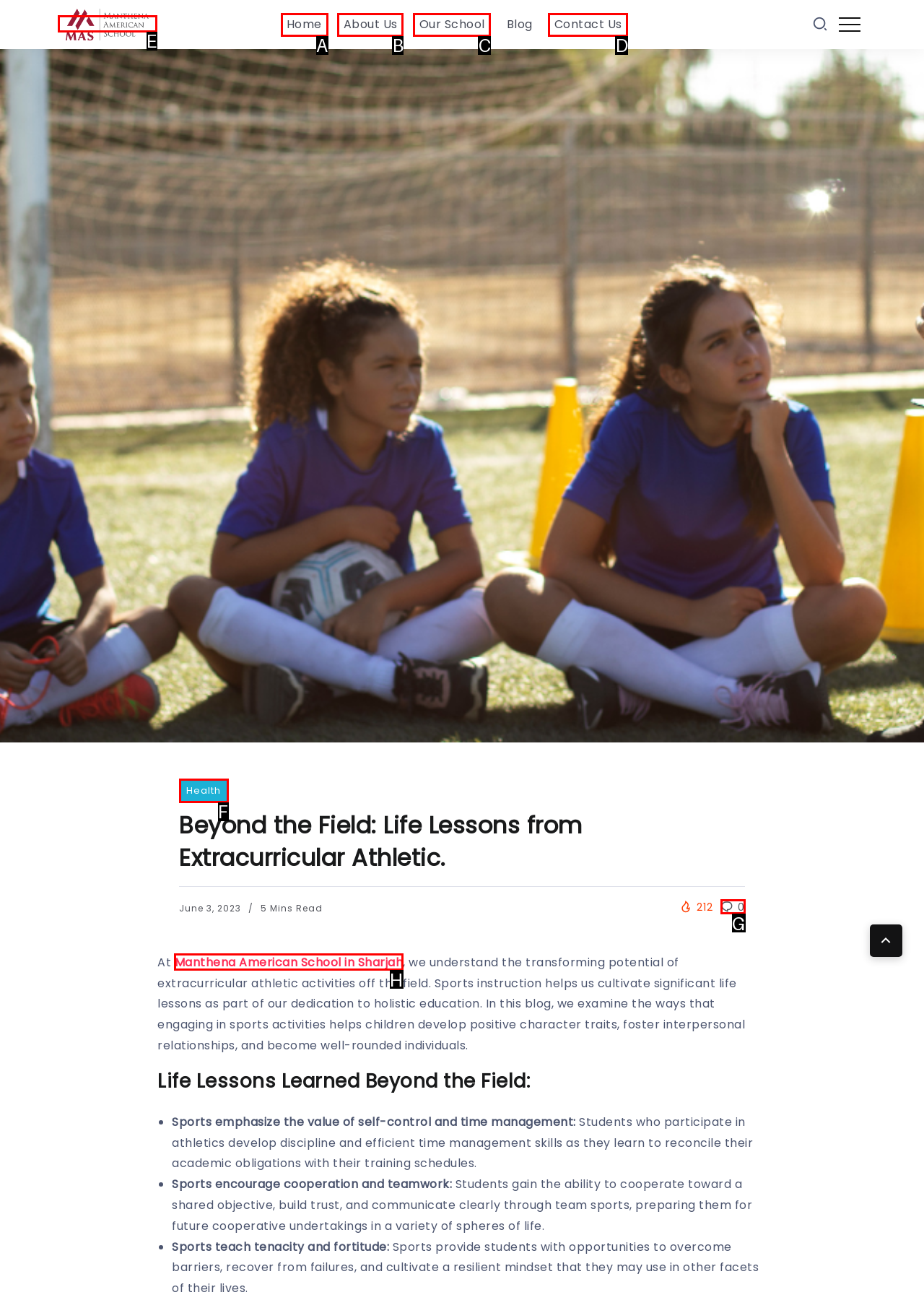Select the proper HTML element to perform the given task: Click on the 'Home' link Answer with the corresponding letter from the provided choices.

A